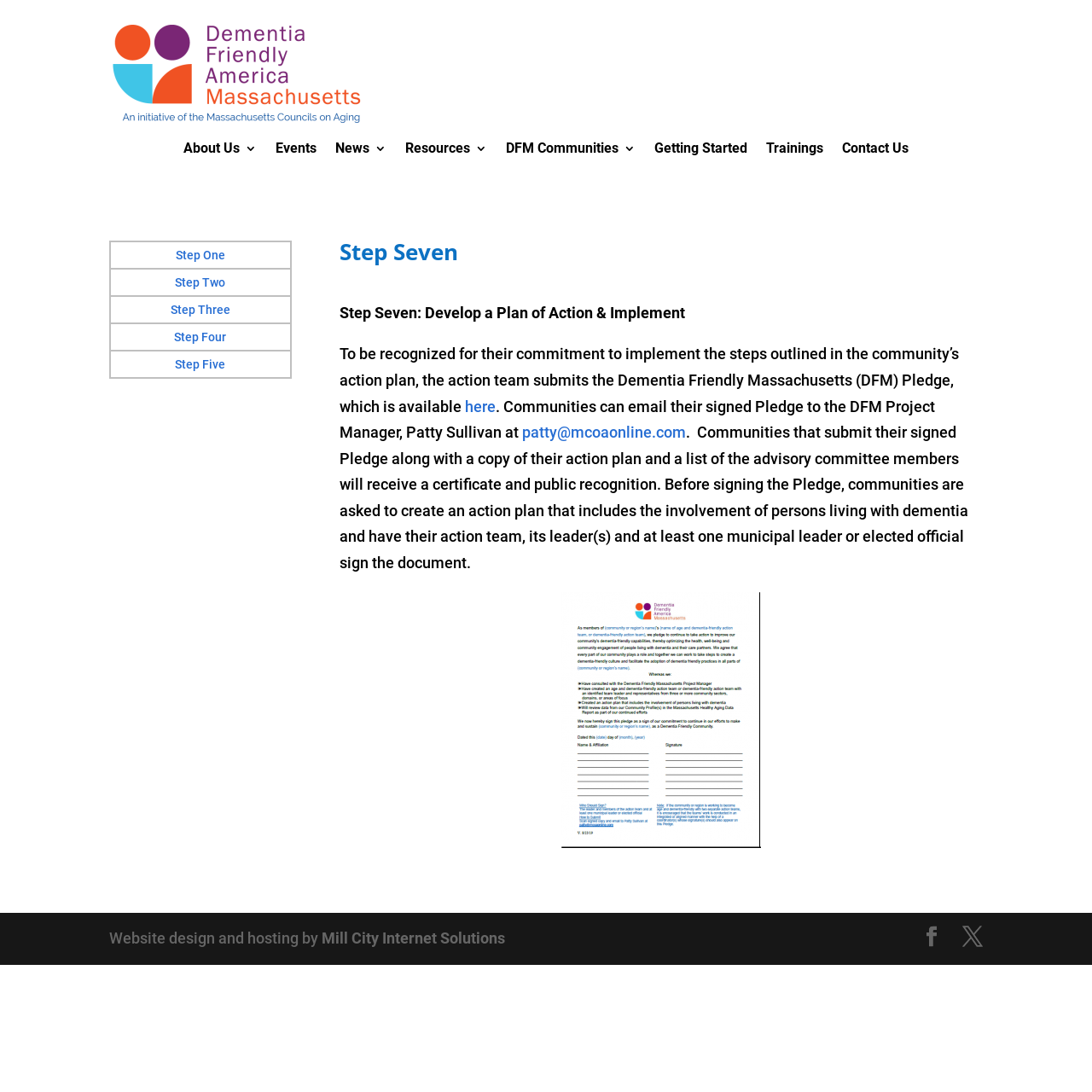Please provide a comprehensive answer to the question below using the information from the image: How can communities submit their signed Pledge?

The text states that communities can email their signed Pledge to the DFM Project Manager, Patty Sullivan at patty@mcoaonline.com.